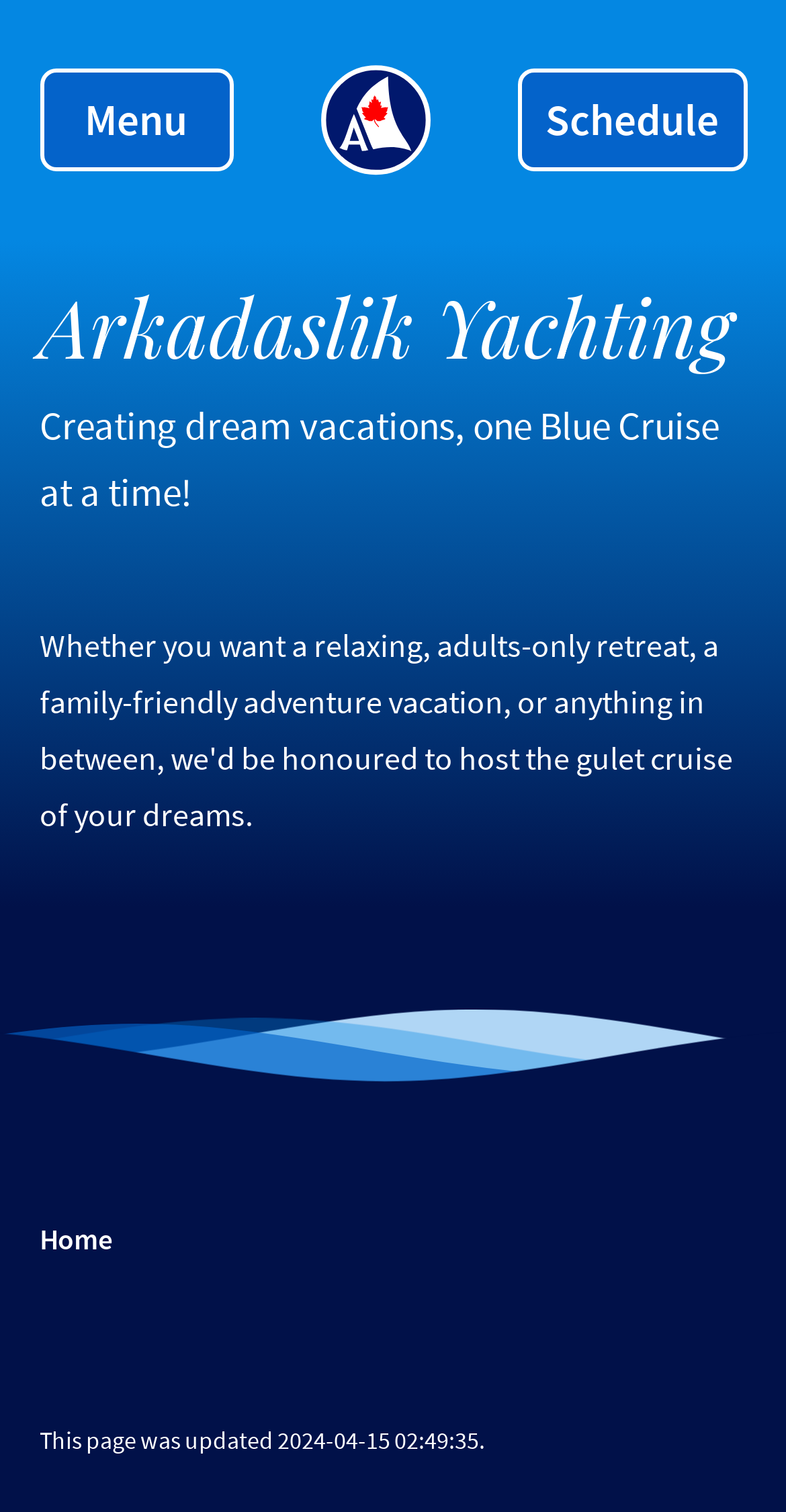Provide the bounding box coordinates of the UI element this sentence describes: "Schedule".

[0.658, 0.045, 0.95, 0.114]